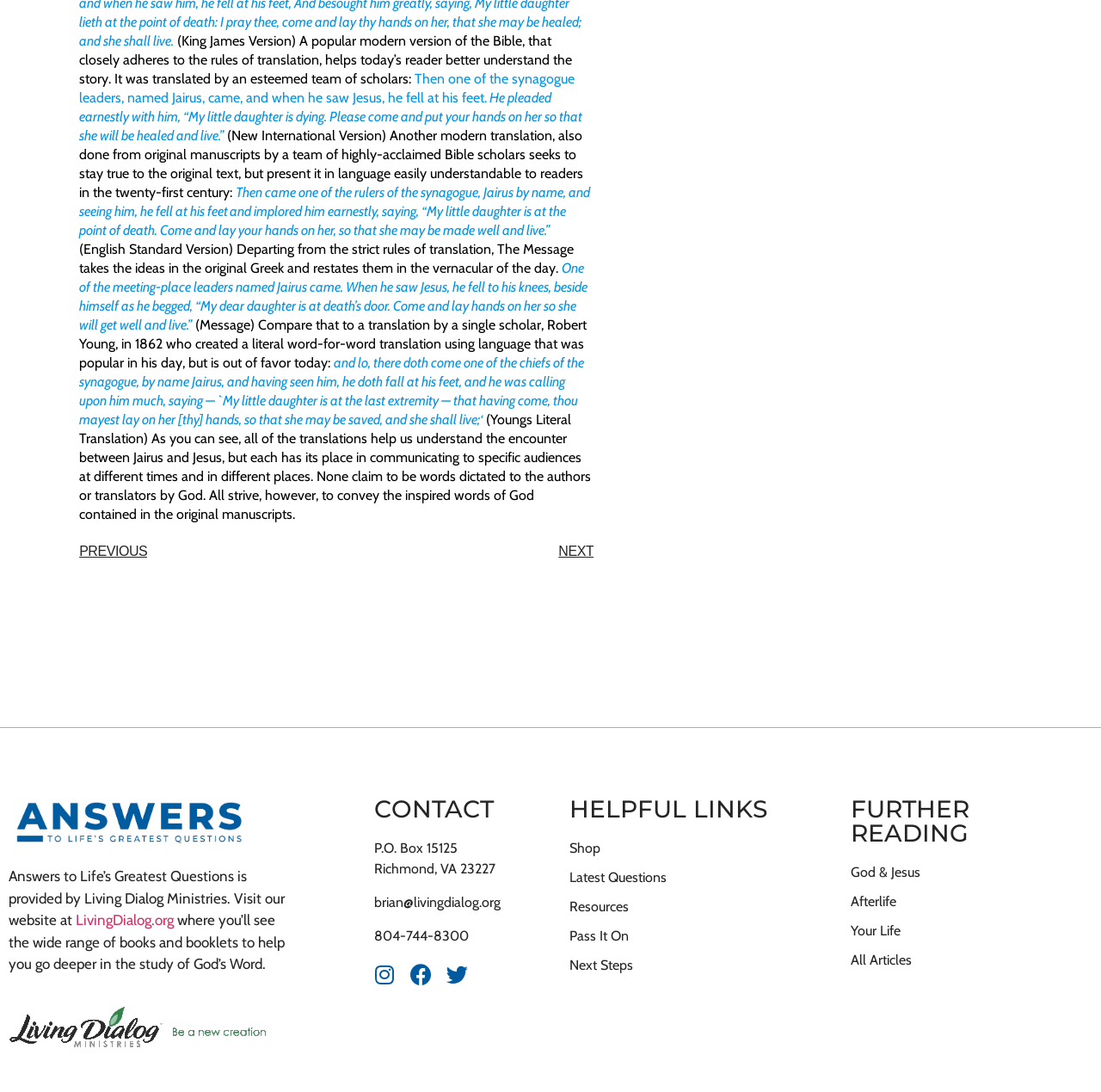How many social media links are there in the 'CONTACT' section?
Answer the question with a detailed explanation, including all necessary information.

In the 'CONTACT' section, there are three social media links: 'Instagram', 'Facebook', and 'Twitter'.